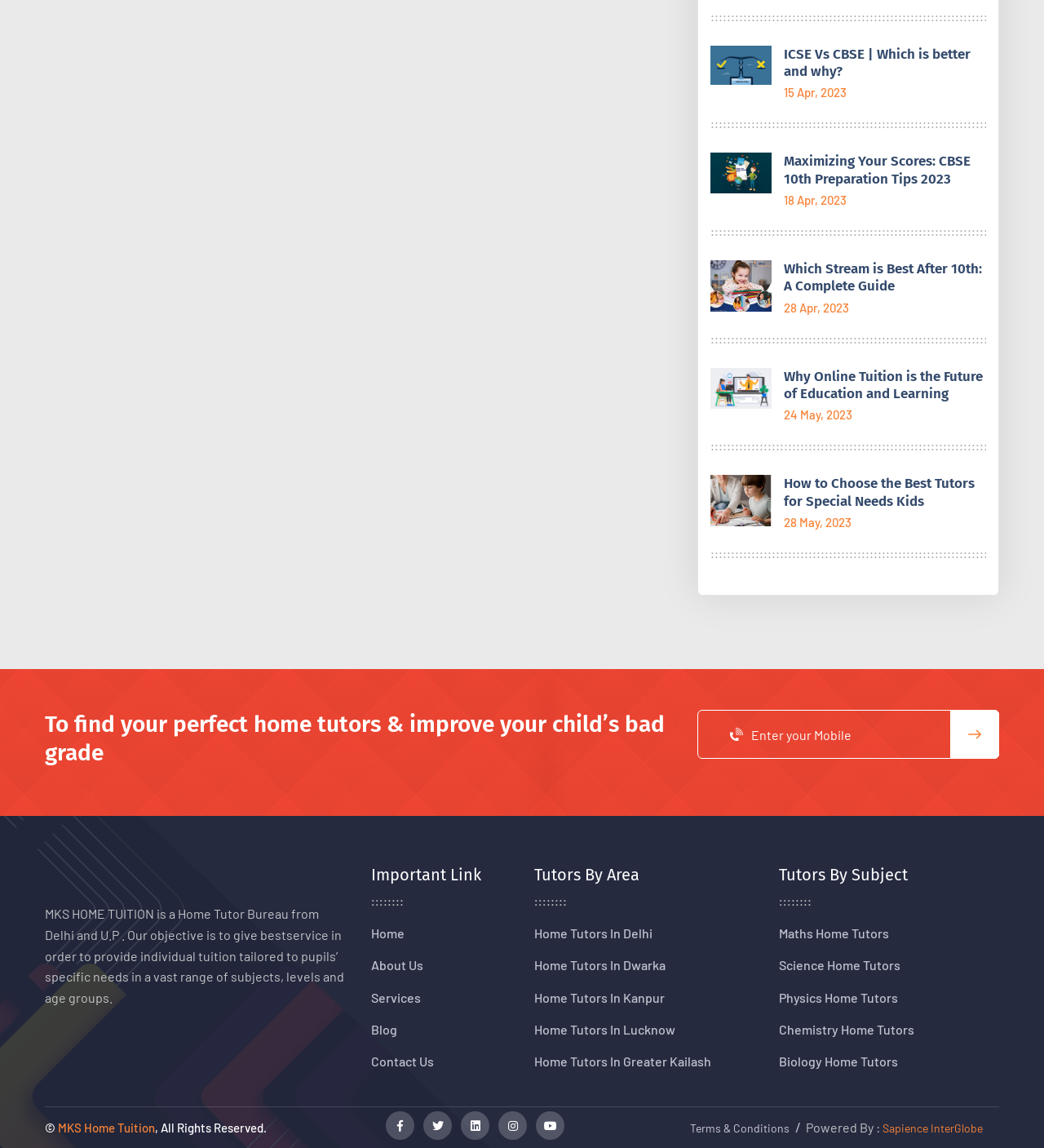Show me the bounding box coordinates of the clickable region to achieve the task as per the instruction: "Fill in the mobile number".

[0.668, 0.618, 0.957, 0.661]